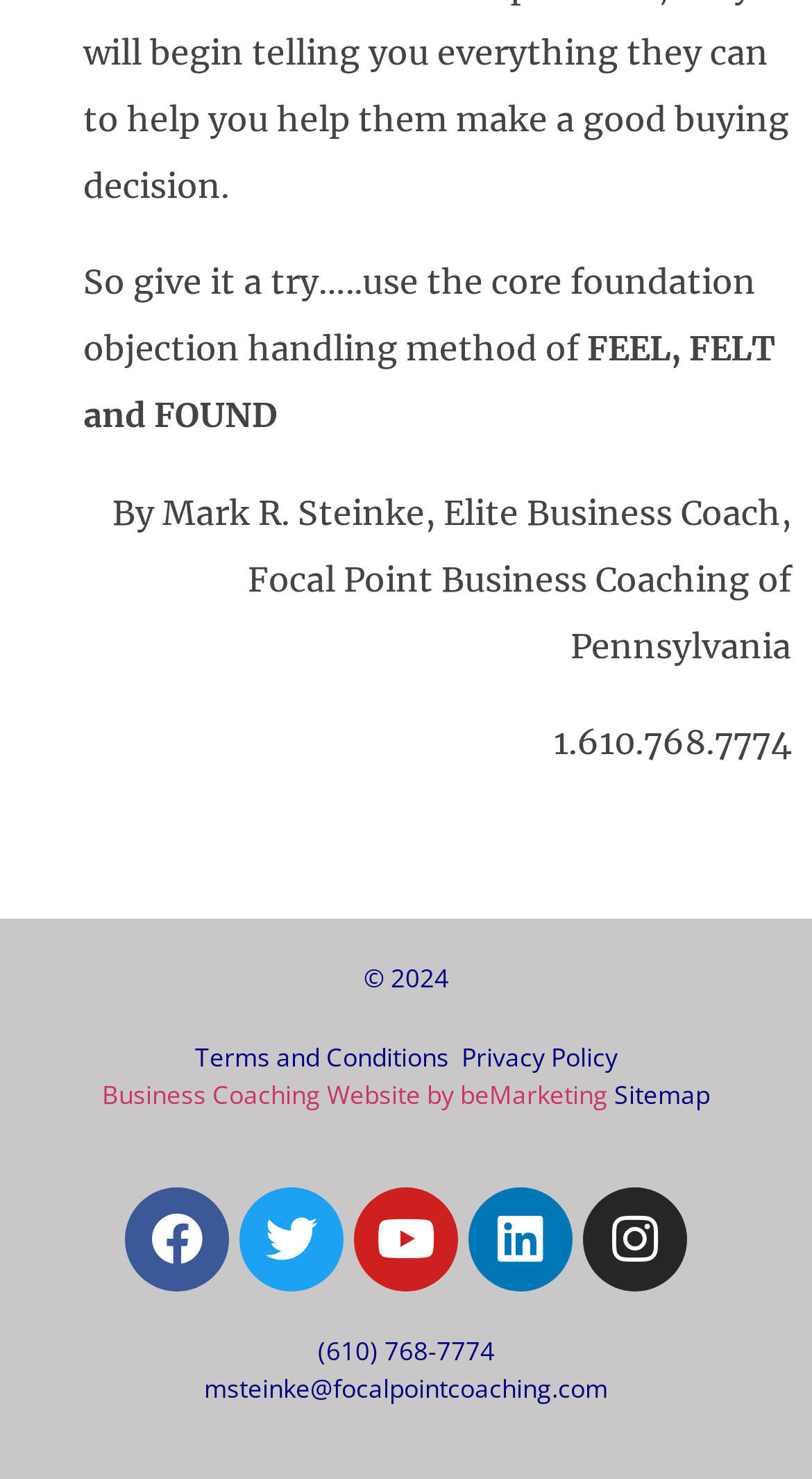What is the name of the business coach?
Using the information from the image, provide a comprehensive answer to the question.

The name of the business coach is mentioned in the StaticText element with the text 'By Mark R. Steinke, Elite Business Coach, Focal Point Business Coaching of Pennsylvania'.